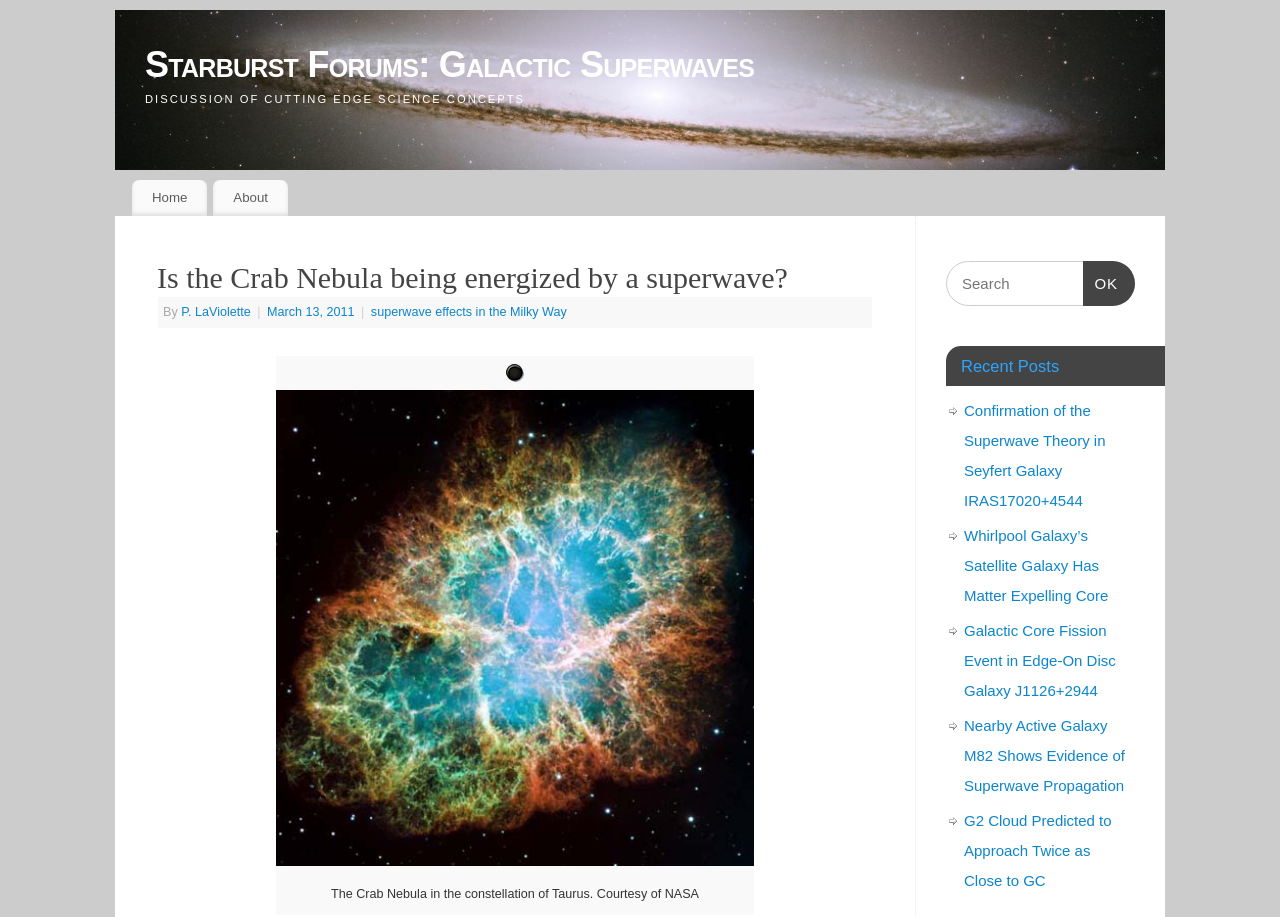Using the provided element description: "About", determine the bounding box coordinates of the corresponding UI element in the screenshot.

[0.167, 0.196, 0.225, 0.235]